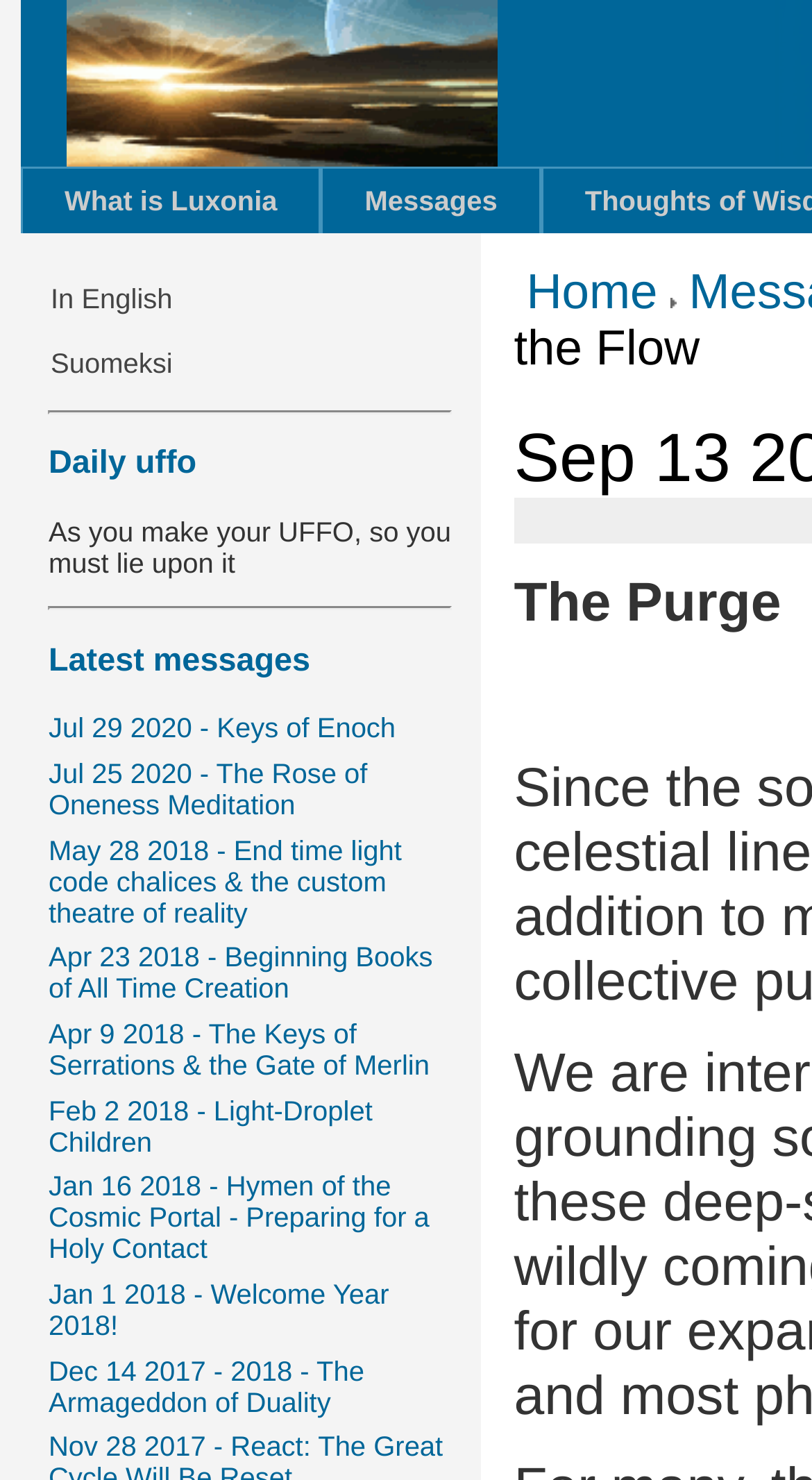Locate and provide the bounding box coordinates for the HTML element that matches this description: "In English".

[0.06, 0.182, 0.617, 0.225]